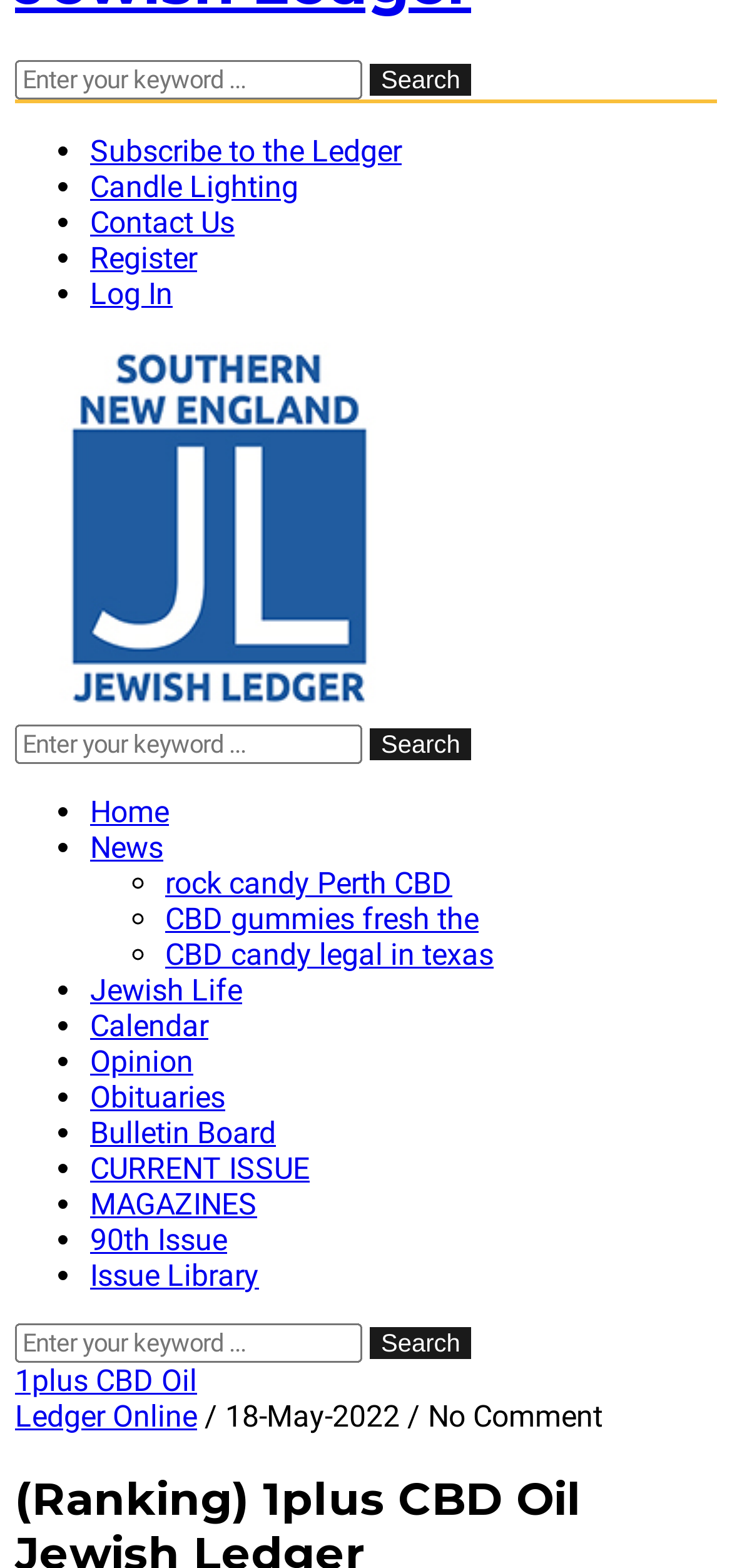Using the format (top-left x, top-left y, bottom-right x, bottom-right y), and given the element description, identify the bounding box coordinates within the screenshot: CBD gummies fresh the

[0.226, 0.574, 0.654, 0.597]